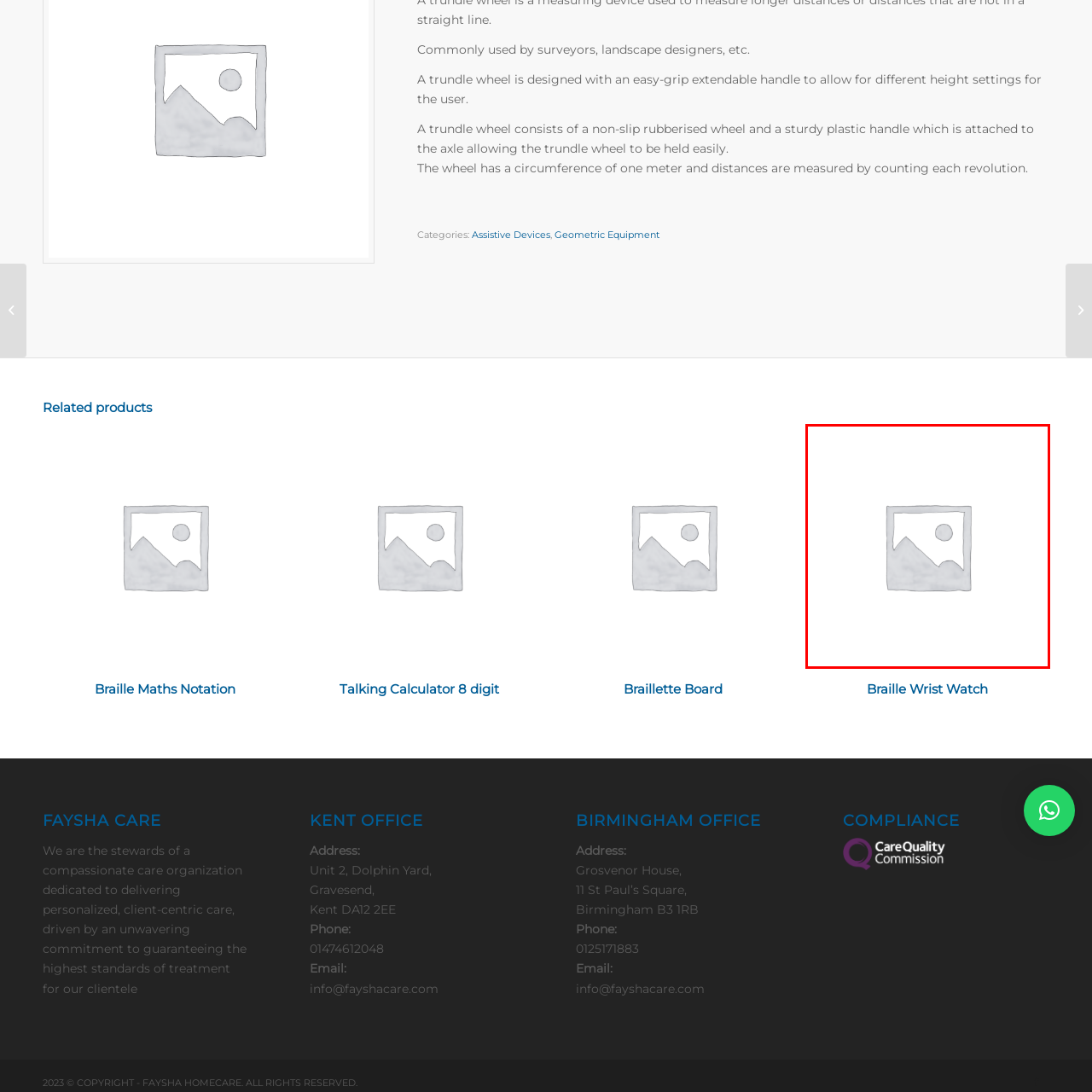Elaborate on the image contained within the red outline, providing as much detail as possible.

This image is a placeholder graphic, typically used in a digital context to indicate where a visual element, such as an image of a product, would be displayed. It signifies a connection to the heading "Braille Wrist Watch," highlighting a specific assistive device meant for users who require accessibility features. The placeholder suggests that a relevant image is pending or unavailable, but conveys important information about the category of products being presented. Additionally, it aligns with the broader theme of assistive technology, emphasizing user-friendly designs tailored for individuals with visual impairments.